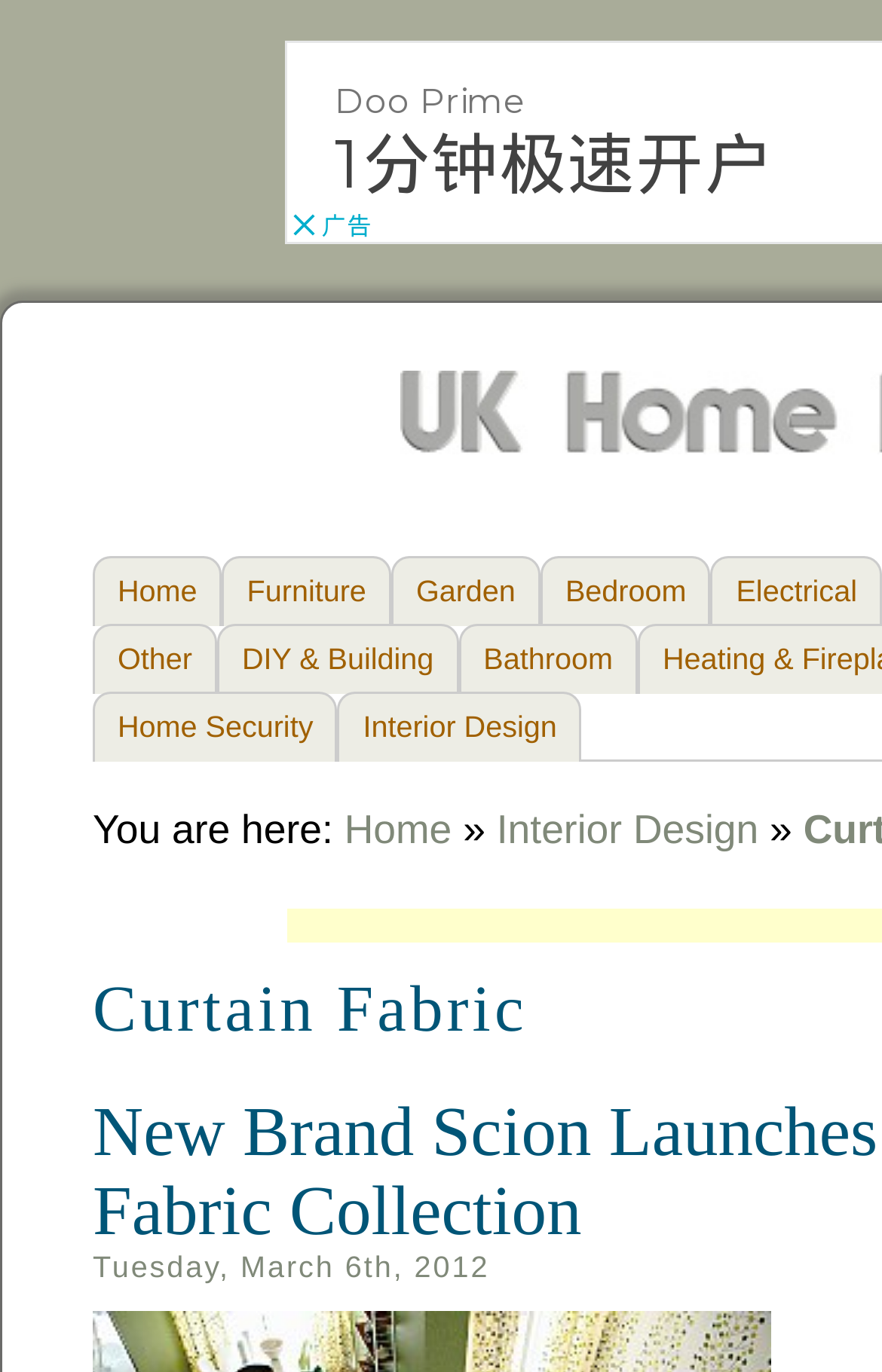Locate the bounding box coordinates of the element to click to perform the following action: 'check home security'. The coordinates should be given as four float values between 0 and 1, in the form of [left, top, right, bottom].

[0.105, 0.504, 0.383, 0.555]